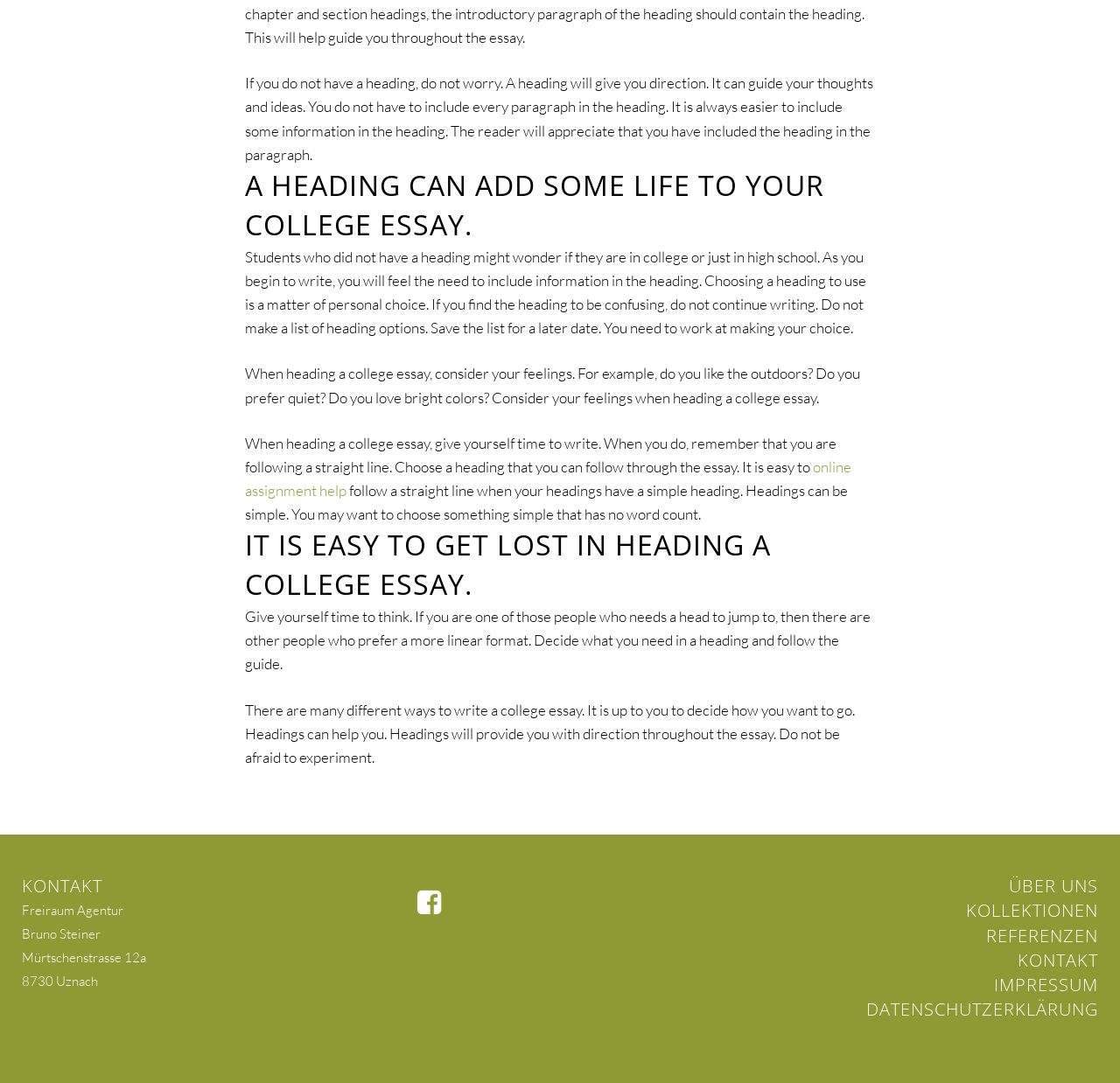Using details from the image, please answer the following question comprehensively:
What is the theme of the webpage content?

The webpage content is focused on providing guidance and tips for writing a college essay, including the importance of headings, how to choose a heading, and how to write a college essay. The content is informative and educational in nature.